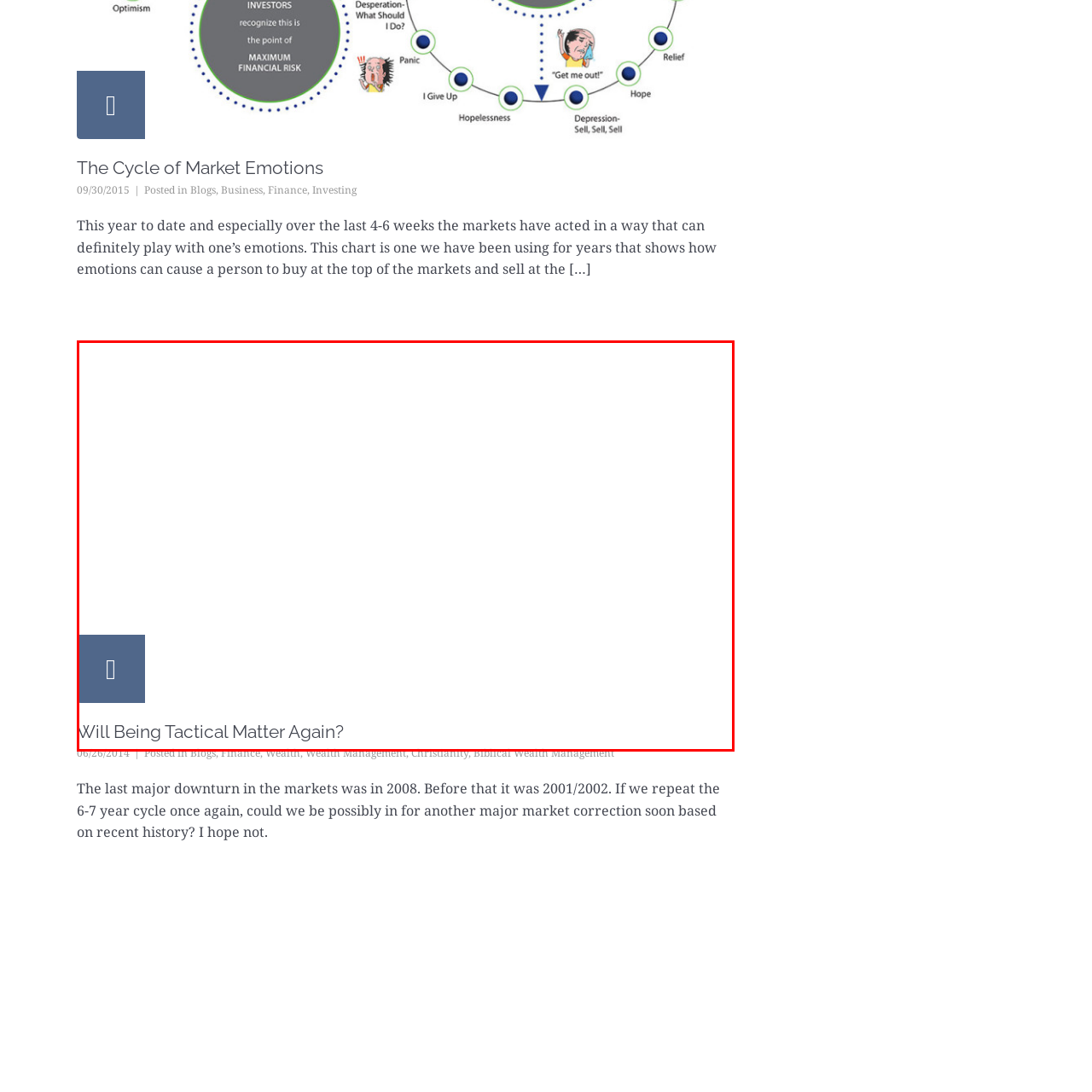Inspect the image within the red box and provide a detailed and thorough answer to the following question: What is the tone of the image?

The caption describes the overall aesthetic of the image as clean and professional, which aligns with the serious nature of financial discourse, indicating that the tone of the image is formal and professional.